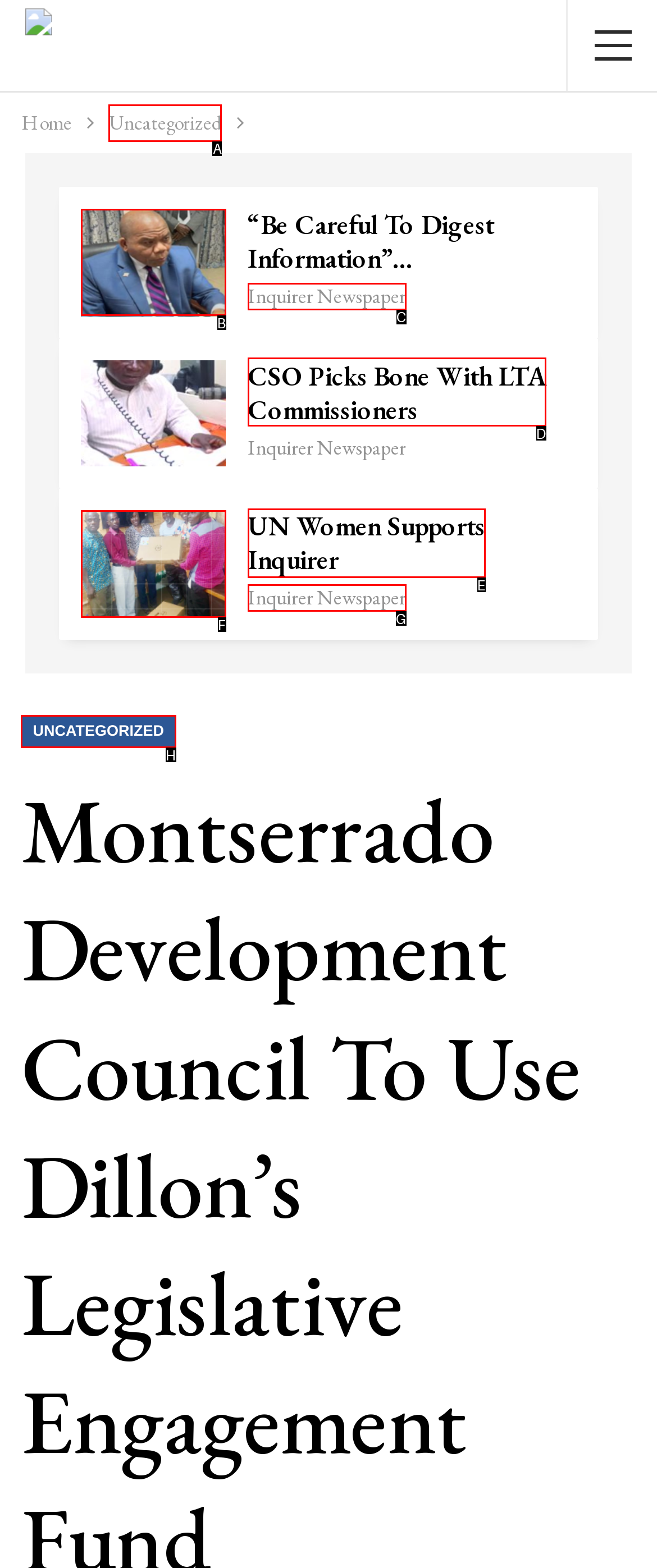Identify the letter of the UI element needed to carry out the task: Read the previous article
Reply with the letter of the chosen option.

None